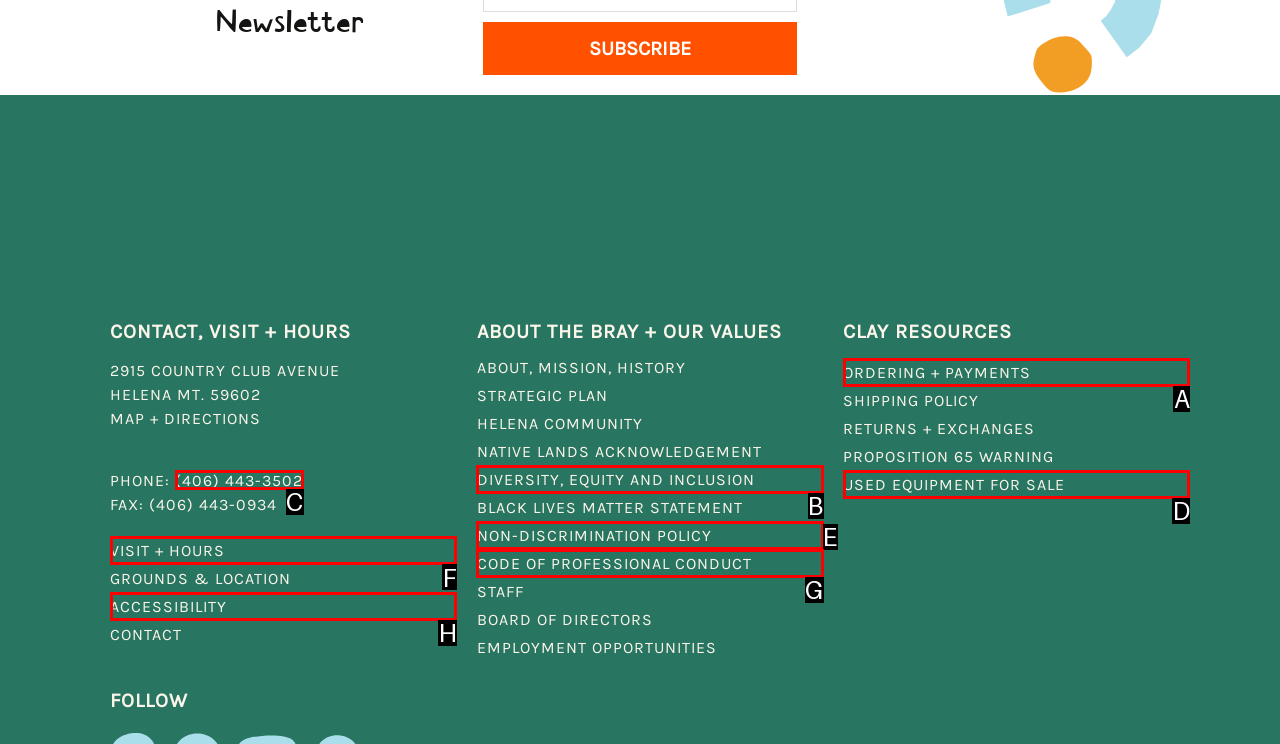To complete the instruction: Visit the contact page, which HTML element should be clicked?
Respond with the option's letter from the provided choices.

F